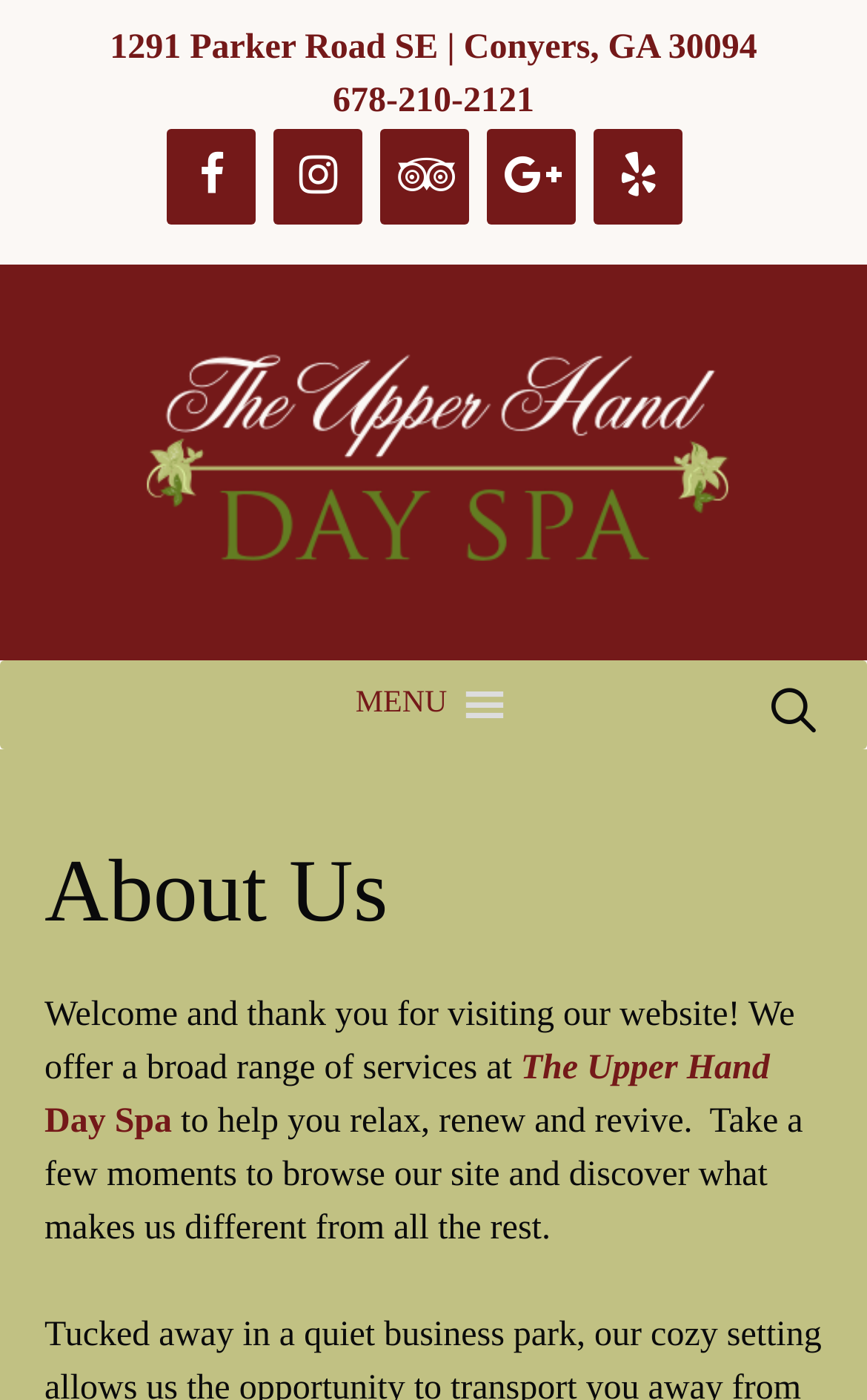Identify the bounding box coordinates of the area that should be clicked in order to complete the given instruction: "Click the menu button". The bounding box coordinates should be four float numbers between 0 and 1, i.e., [left, top, right, bottom].

[0.41, 0.472, 0.516, 0.535]